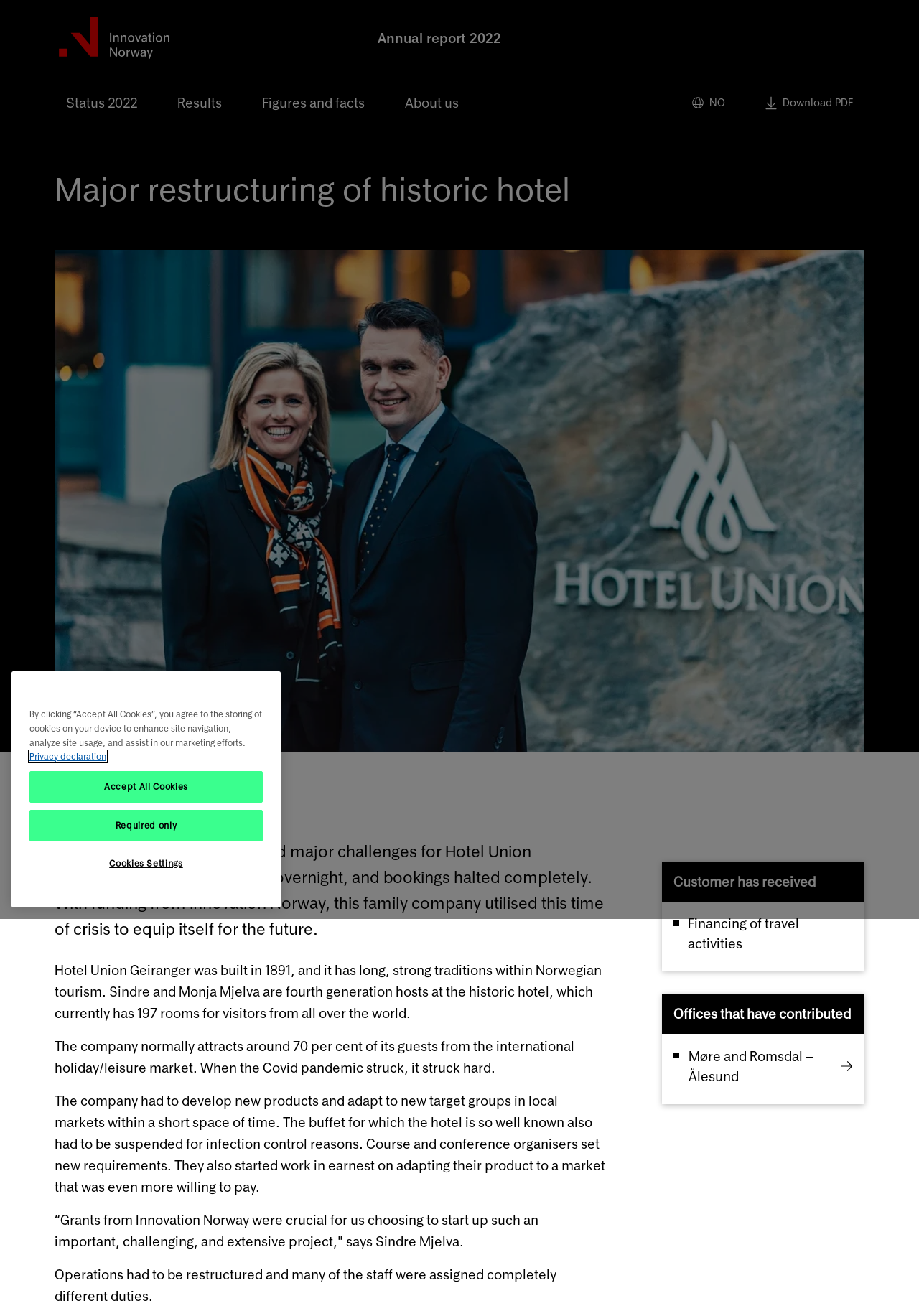Locate the bounding box coordinates of the element that should be clicked to fulfill the instruction: "Click the link to Innovation Norway".

[0.059, 0.013, 0.188, 0.045]